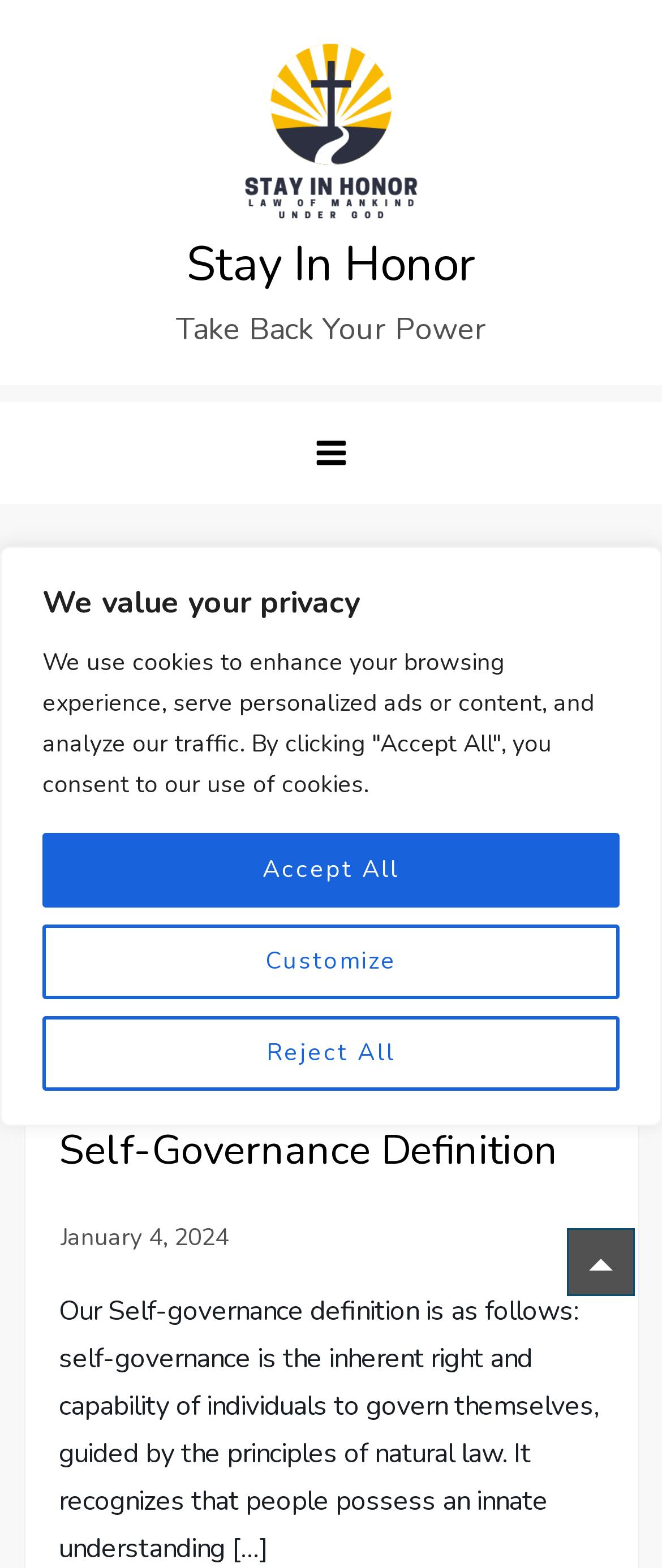Identify and provide the main heading of the webpage.

Stay In Honor